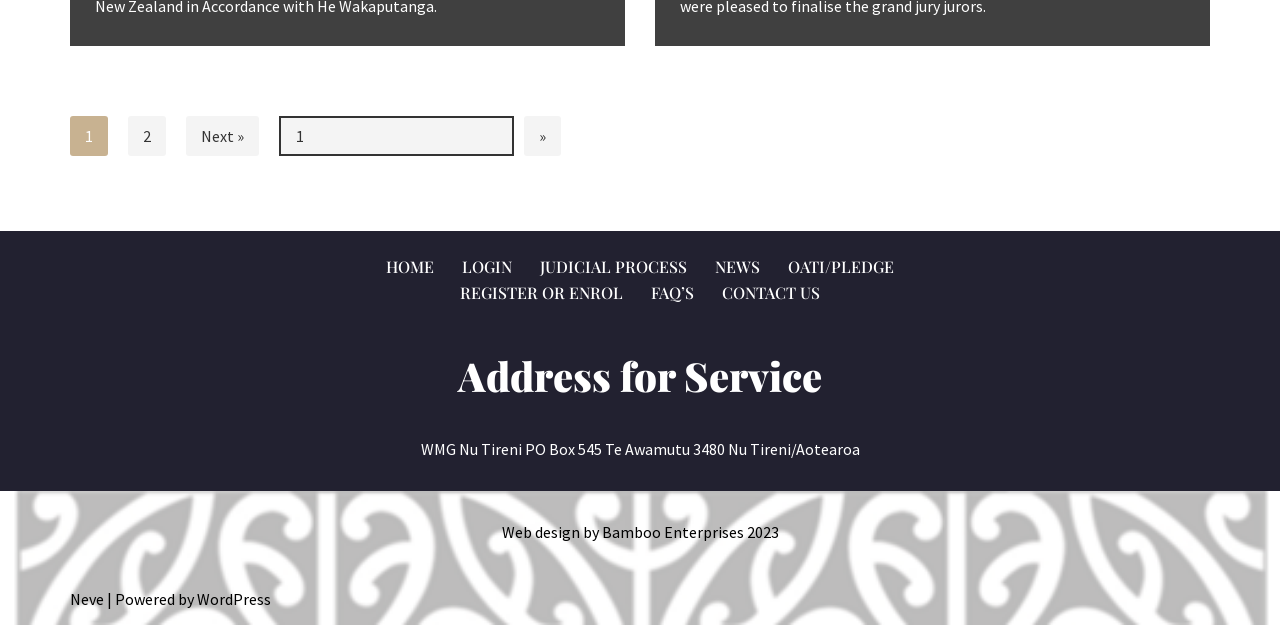What is the address for service?
Using the image, answer in one word or phrase.

WMG Nu Tireni PO Box 545 Te Awamutu 3480 Nu Tireni/Aotearoa